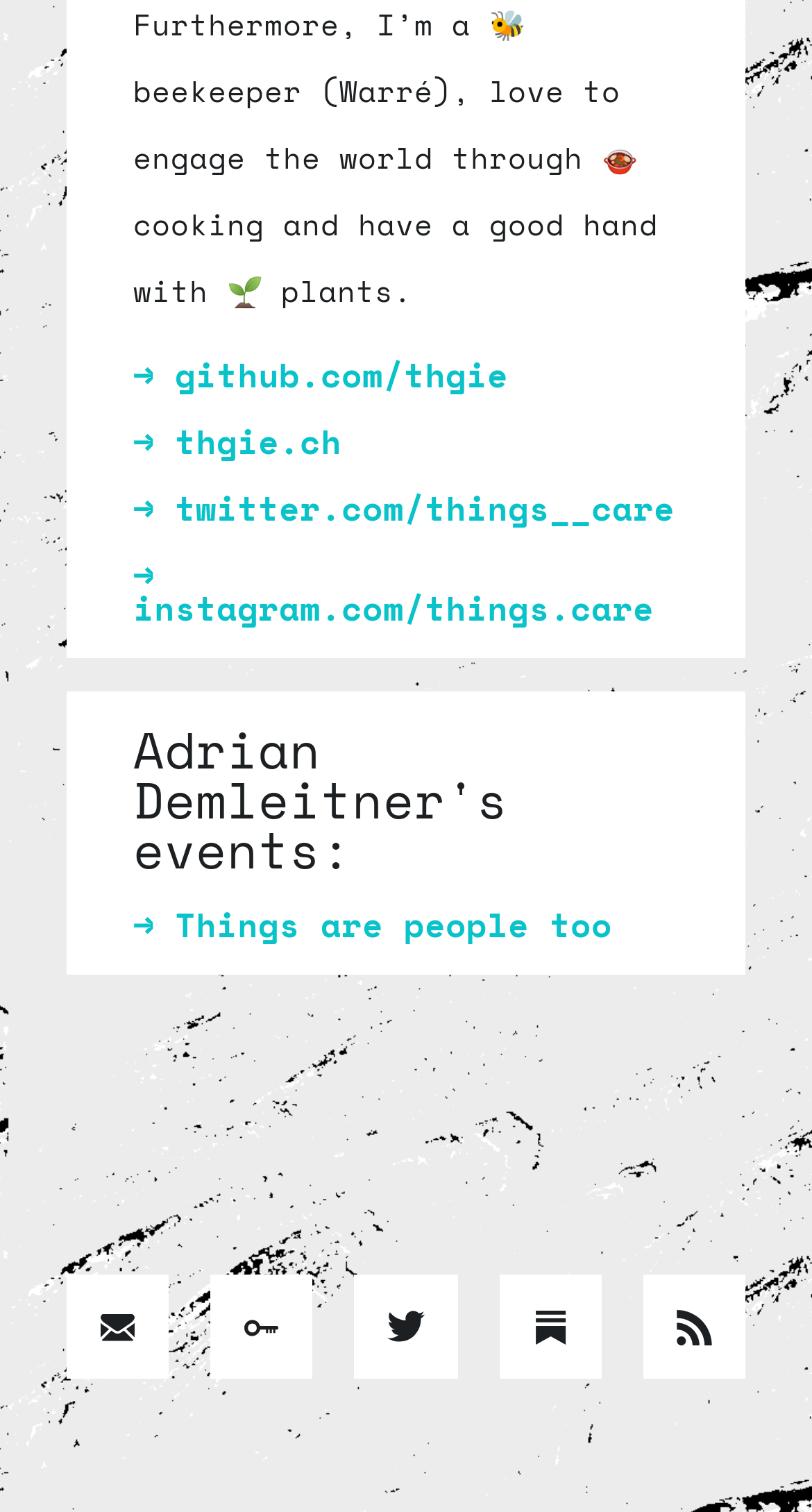Locate the bounding box coordinates of the element I should click to achieve the following instruction: "visit Adrian Demleitner's github page".

[0.164, 0.237, 0.836, 0.259]